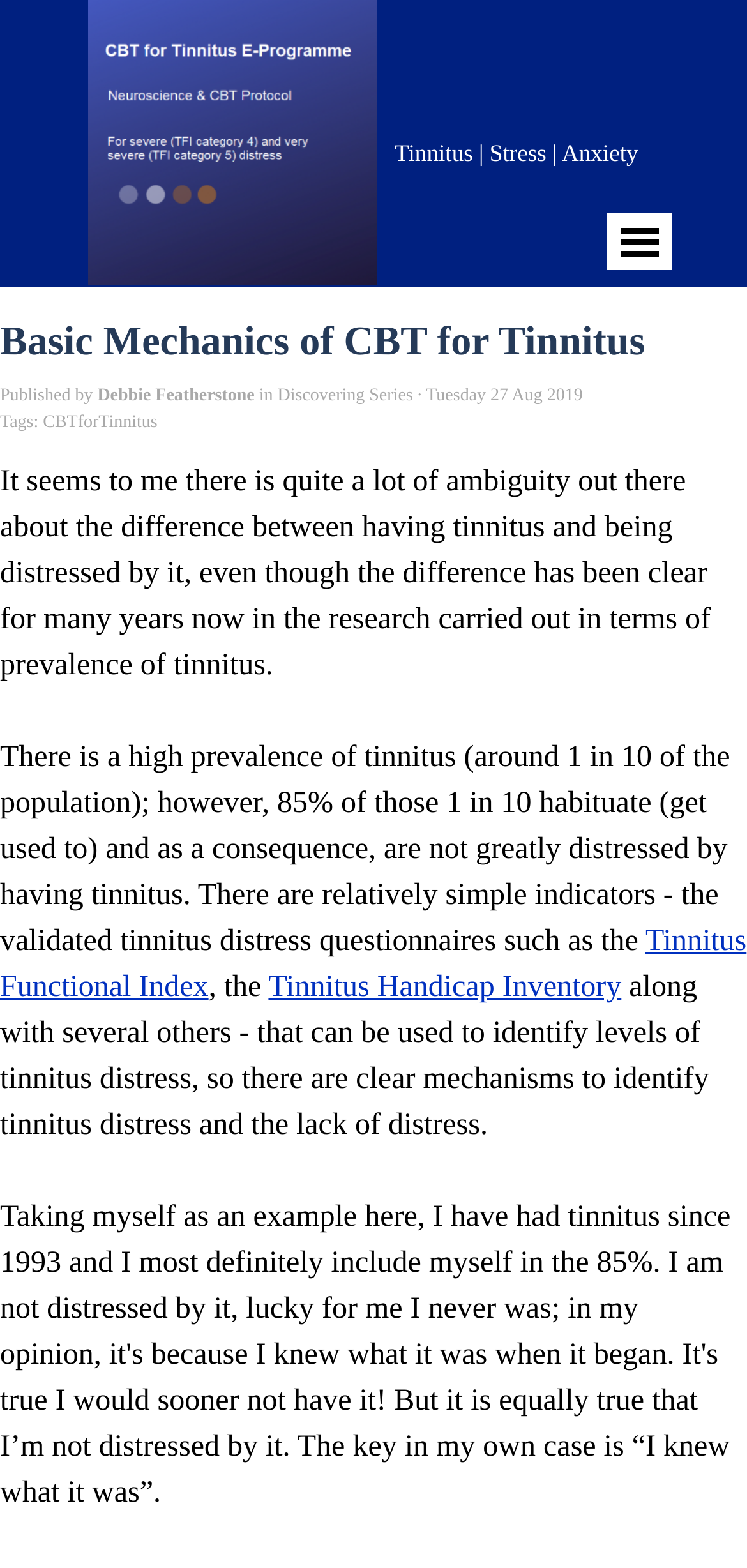Examine the image carefully and respond to the question with a detailed answer: 
What is the topic of the article?

I determined the topic of the article by looking at the link element with the text 'CBT for Tinnitus' which is a child of the Root Element, and also by looking at the content of the article which discusses Cognitive Behavioral Therapy for Tinnitus.